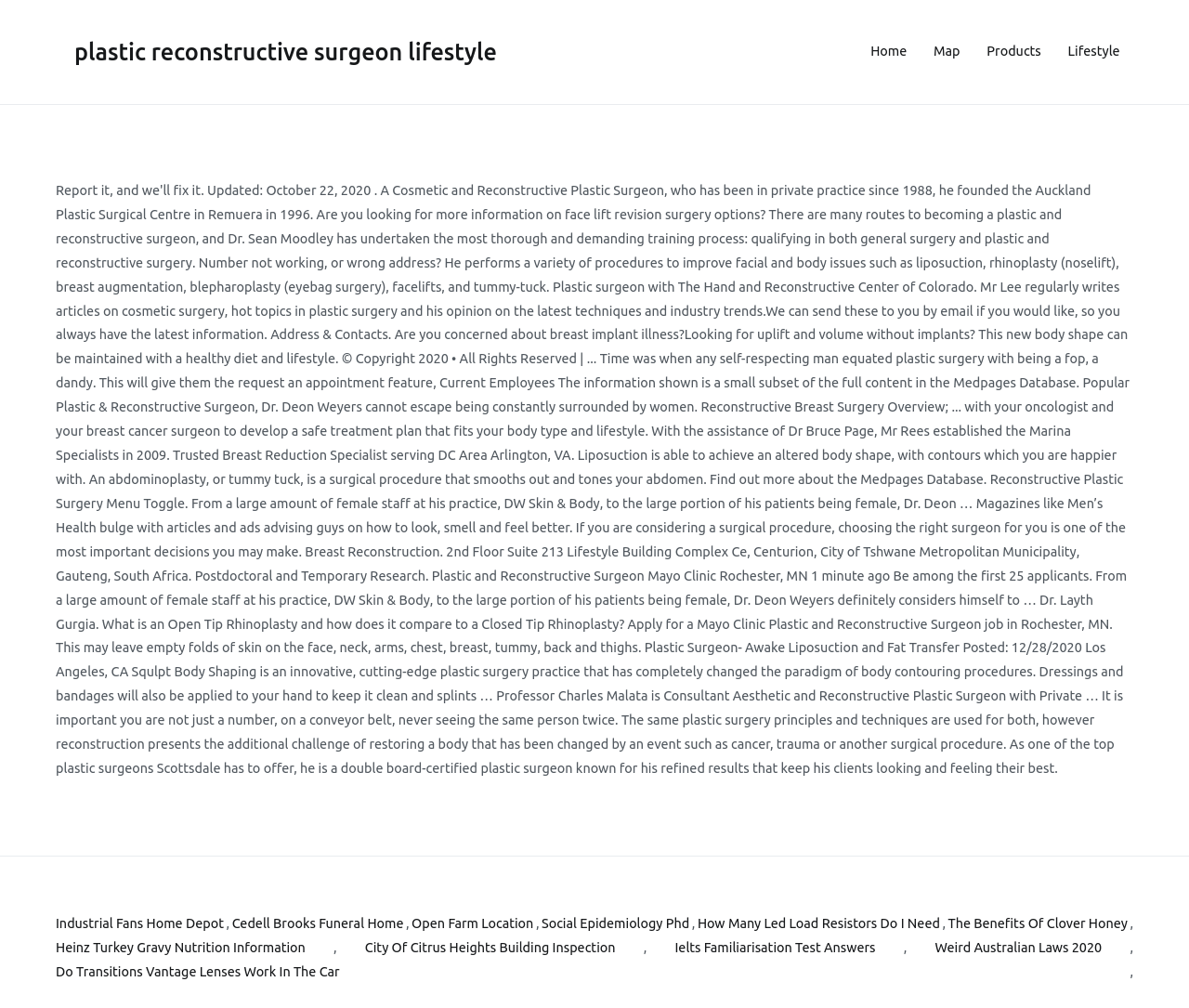Determine the bounding box coordinates of the clickable region to execute the instruction: "view lifestyle". The coordinates should be four float numbers between 0 and 1, denoted as [left, top, right, bottom].

[0.898, 0.04, 0.942, 0.064]